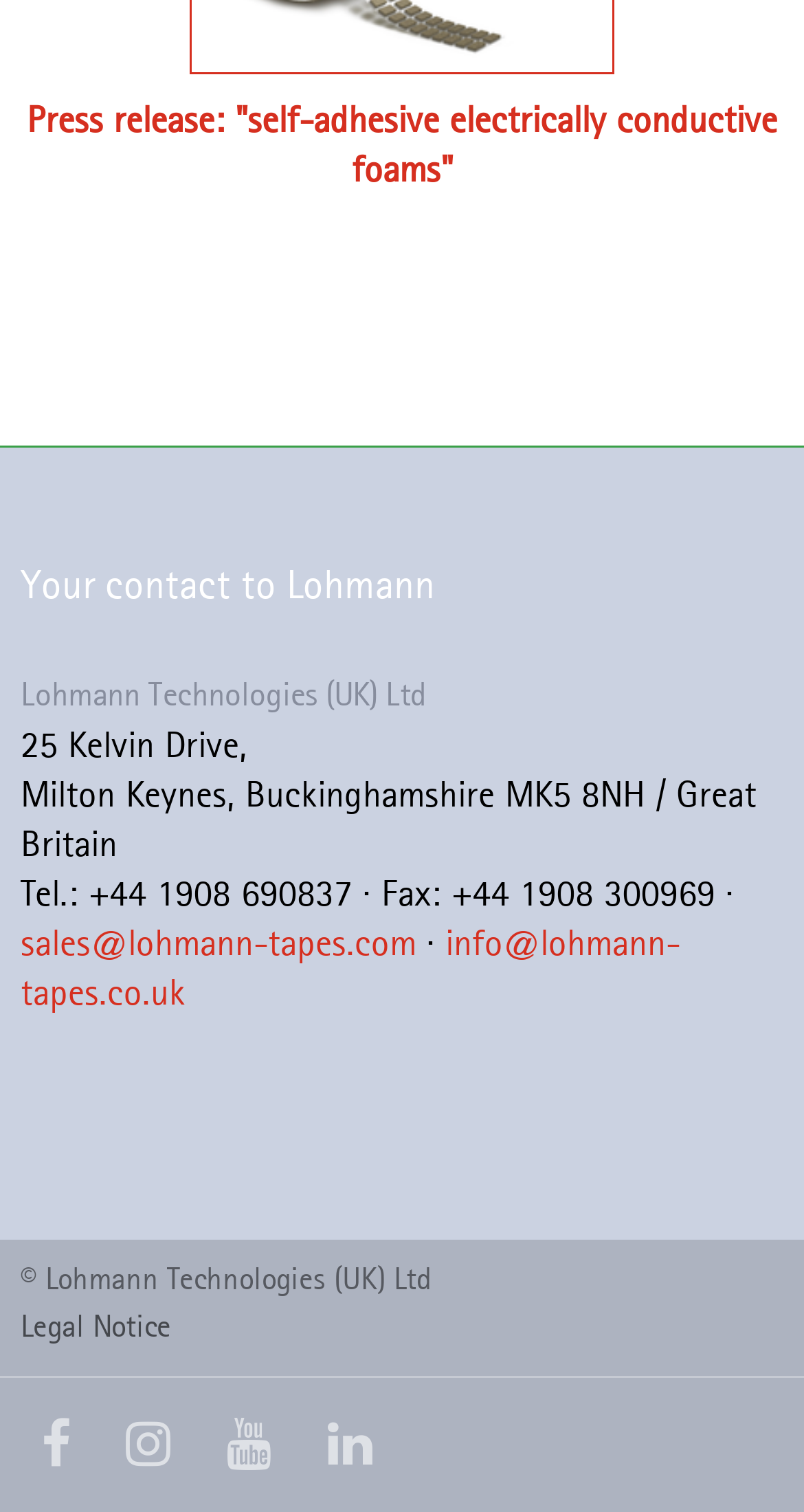How many social media links are there?
Provide a detailed and extensive answer to the question.

There are four social media links located at the bottom of the webpage, represented by icons '', '', '', and ''. These links are part of the footer section of the webpage.